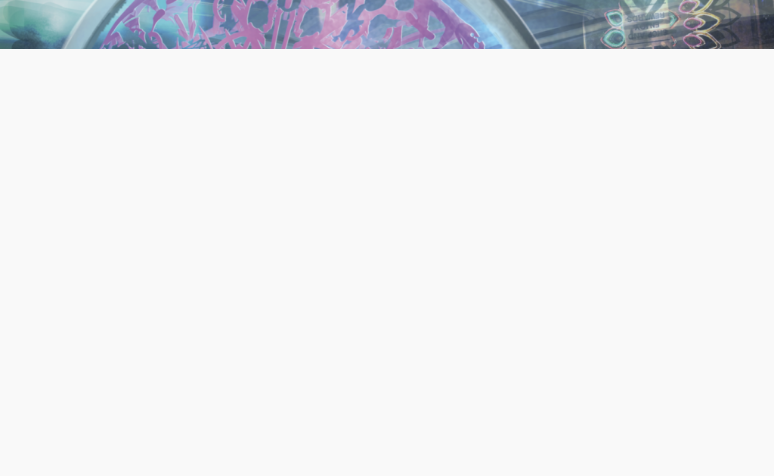What is the focus of the discussion related to the illustration?
Using the picture, provide a one-word or short phrase answer.

Shaper economy evolution